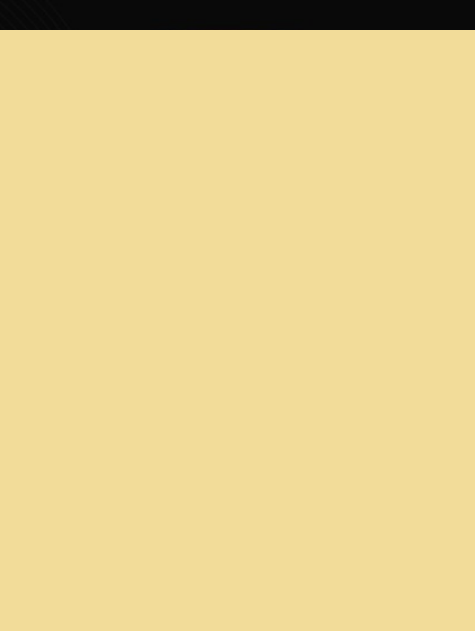Answer in one word or a short phrase: 
What is James Ayotte's profession?

entrepreneur and fitness coach